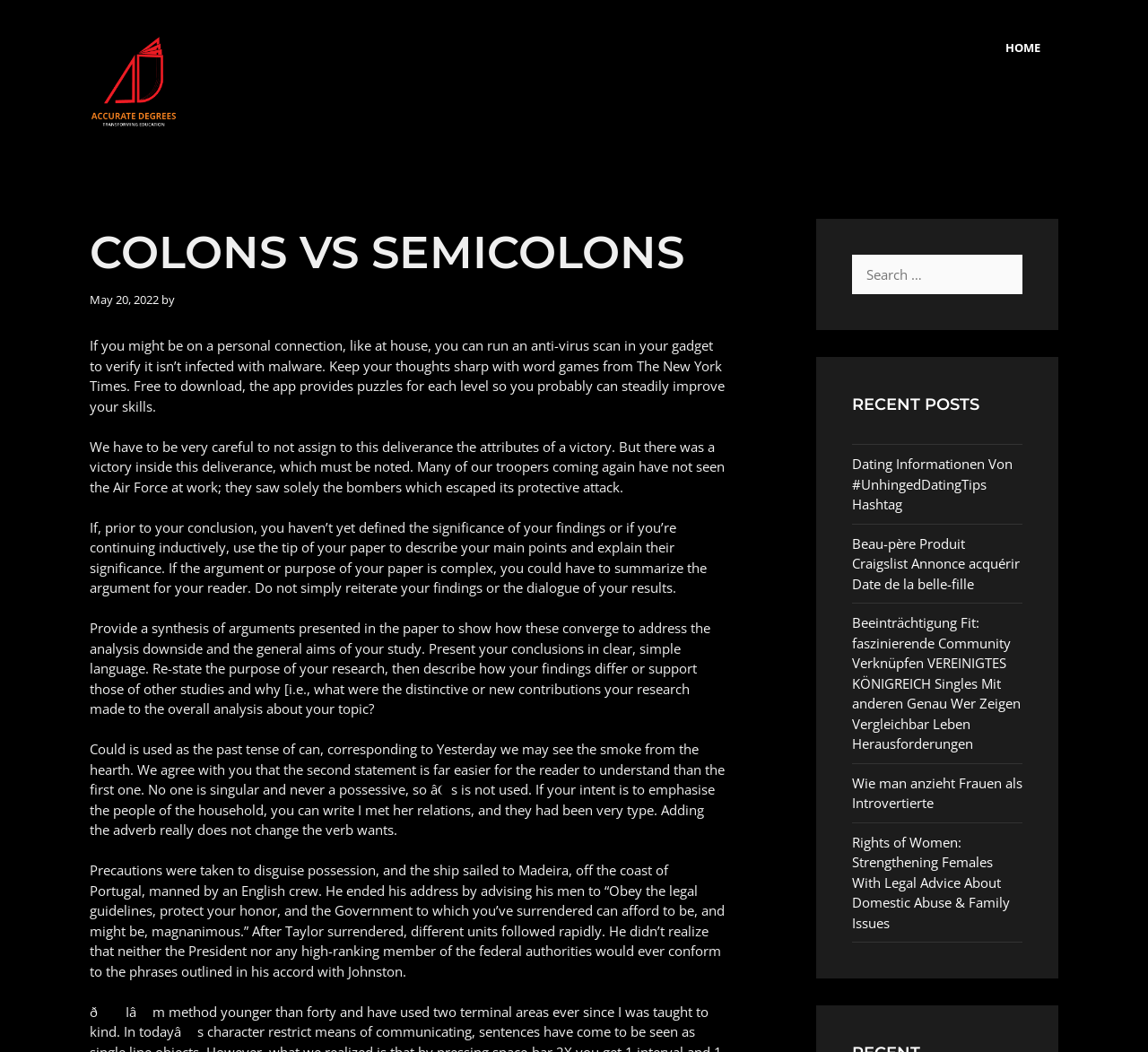Describe all visible elements and their arrangement on the webpage.

The webpage appears to be a blog or article page with a focus on writing and grammar. At the top left, there is a link to "Accurate Degrees" accompanied by an image. On the top right, there is a link to "HOME". 

Below the "HOME" link, there is a header section with a heading "COLONS VS SEMICOLONS" and a link to a date "May 20, 2022". 

The main content of the page consists of five paragraphs of text, each discussing different topics related to writing, grammar, and language. The topics include the importance of being careful with language, the structure of a research paper, and the use of certain words and phrases in writing.

On the right side of the page, there is a search box with a label "Search for:". Below the search box, there is a section labeled "RECENT POSTS" with five links to different articles or blog posts. The topics of these posts appear to be unrelated to the main content of the page and include dating advice, community building, and women's rights.